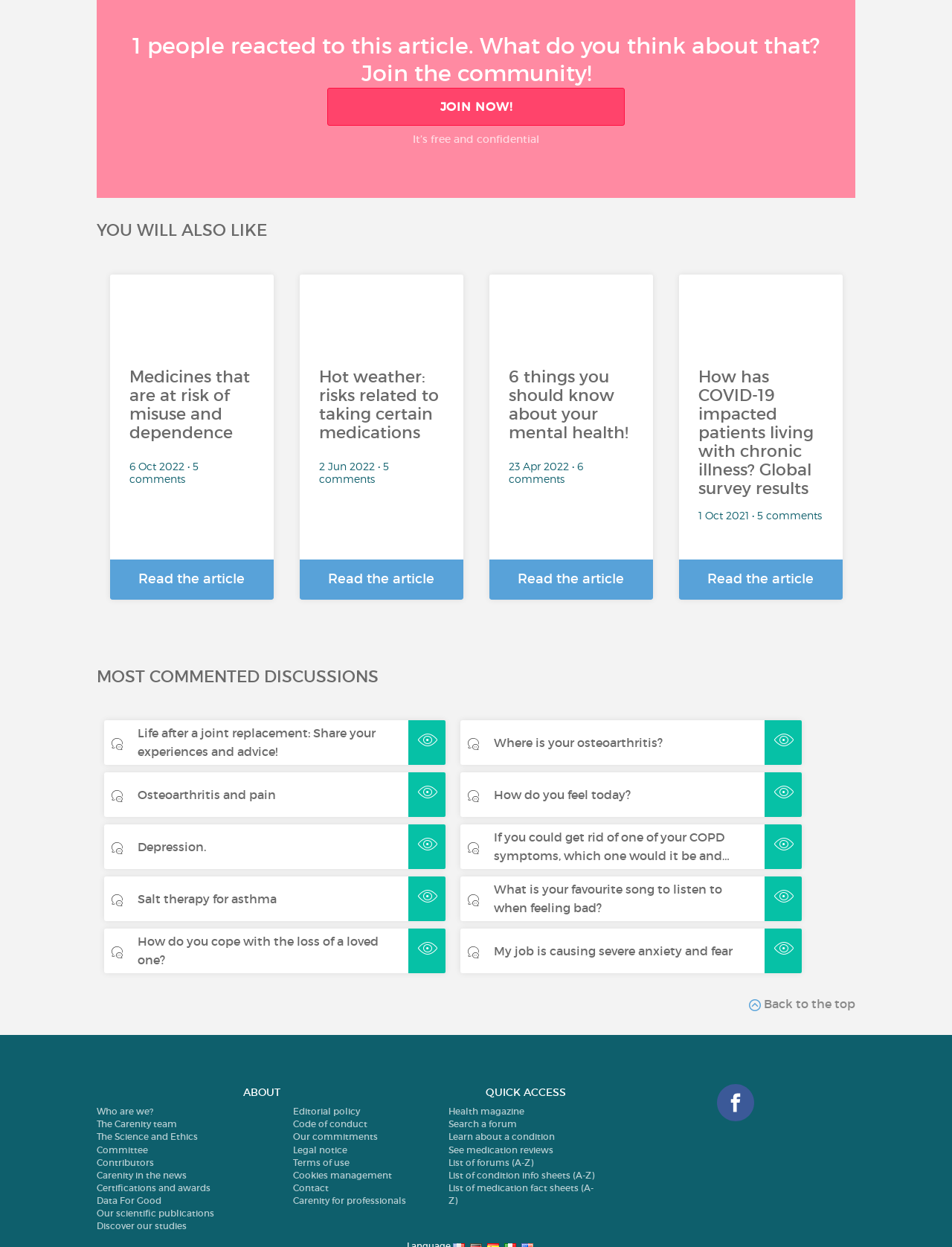What is the purpose of the 'Back to the top' link?
Analyze the screenshot and provide a detailed answer to the question.

The 'Back to the top' link is located at the bottom of the webpage, suggesting that its purpose is to allow users to quickly scroll back to the top of the page, rather than having to manually scroll up.